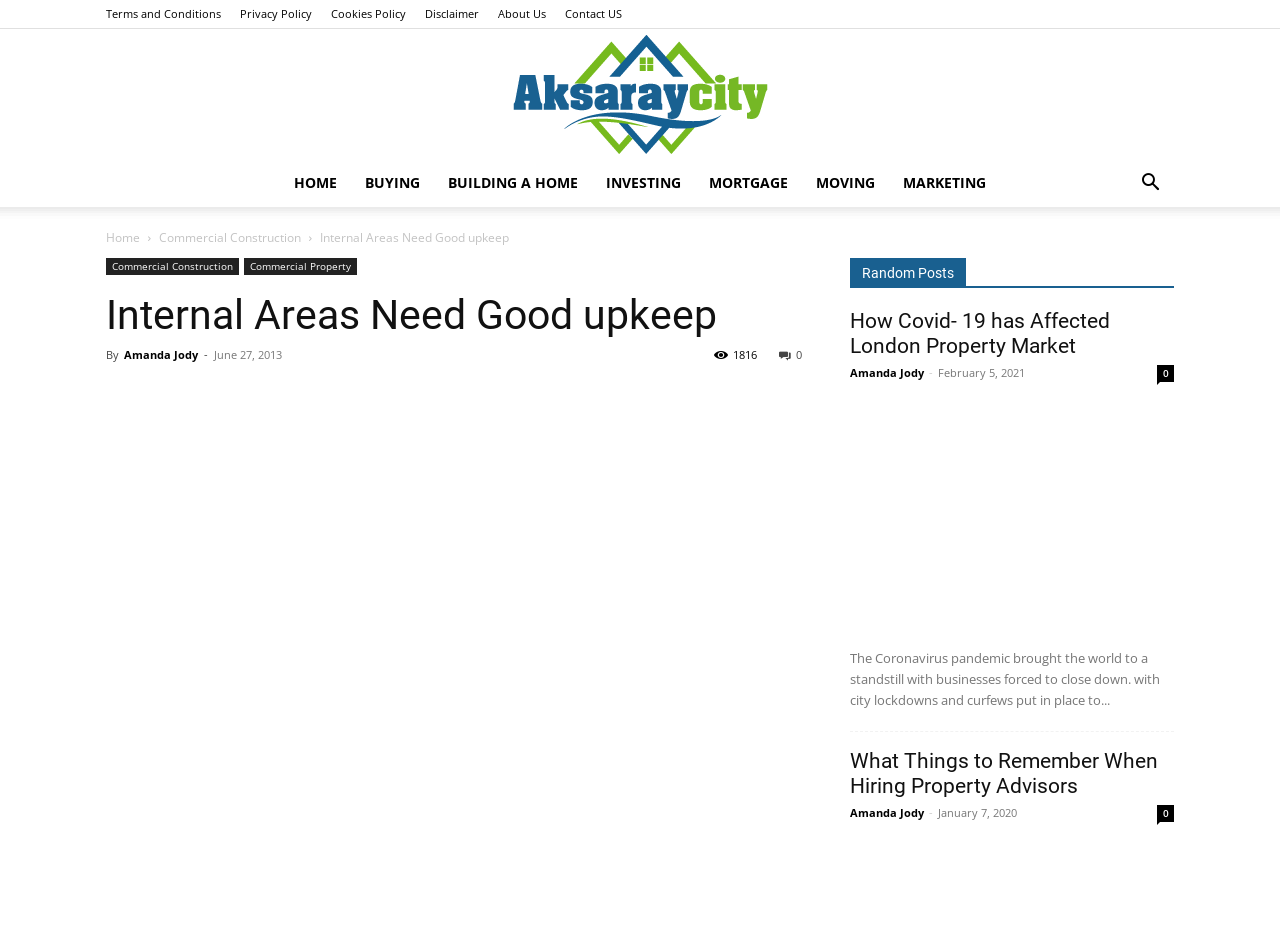Give a concise answer using only one word or phrase for this question:
What is the title of the second article in the 'Random Posts' section?

How Covid- 19 has Affected London Property Market